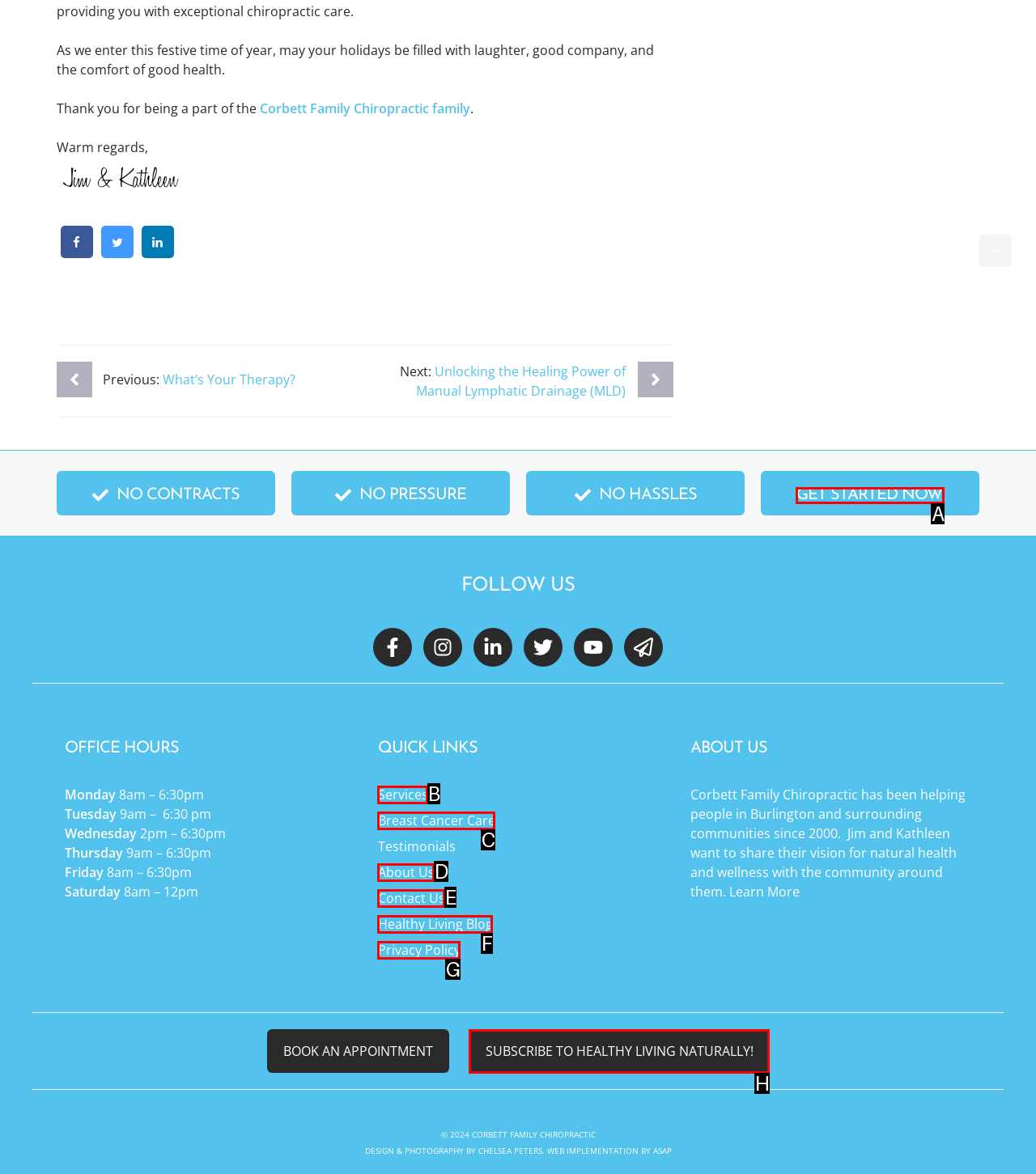Determine which option fits the following description: Services
Answer with the corresponding option's letter directly.

B